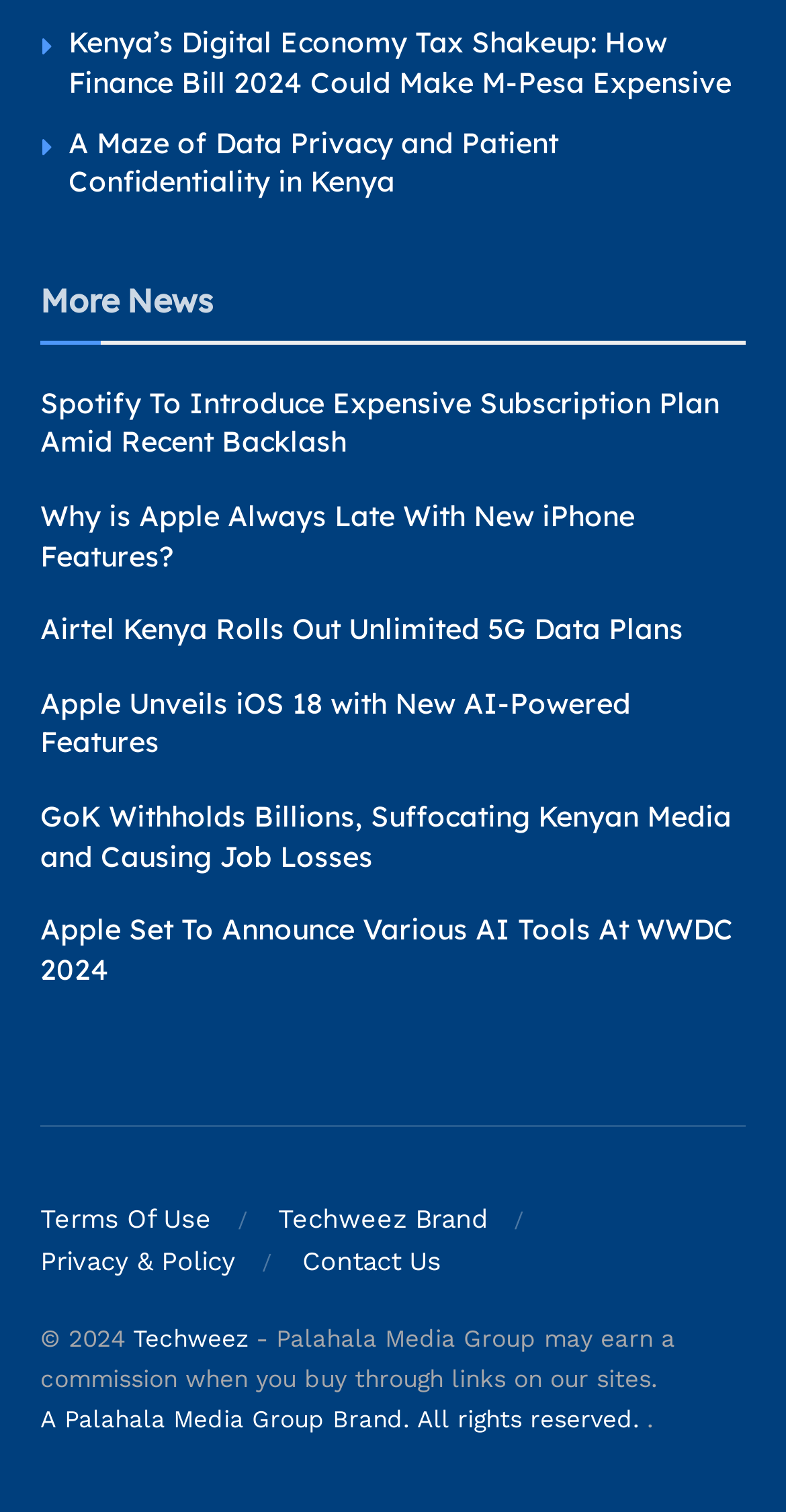Could you indicate the bounding box coordinates of the region to click in order to complete this instruction: "View more news".

[0.051, 0.174, 0.272, 0.222]